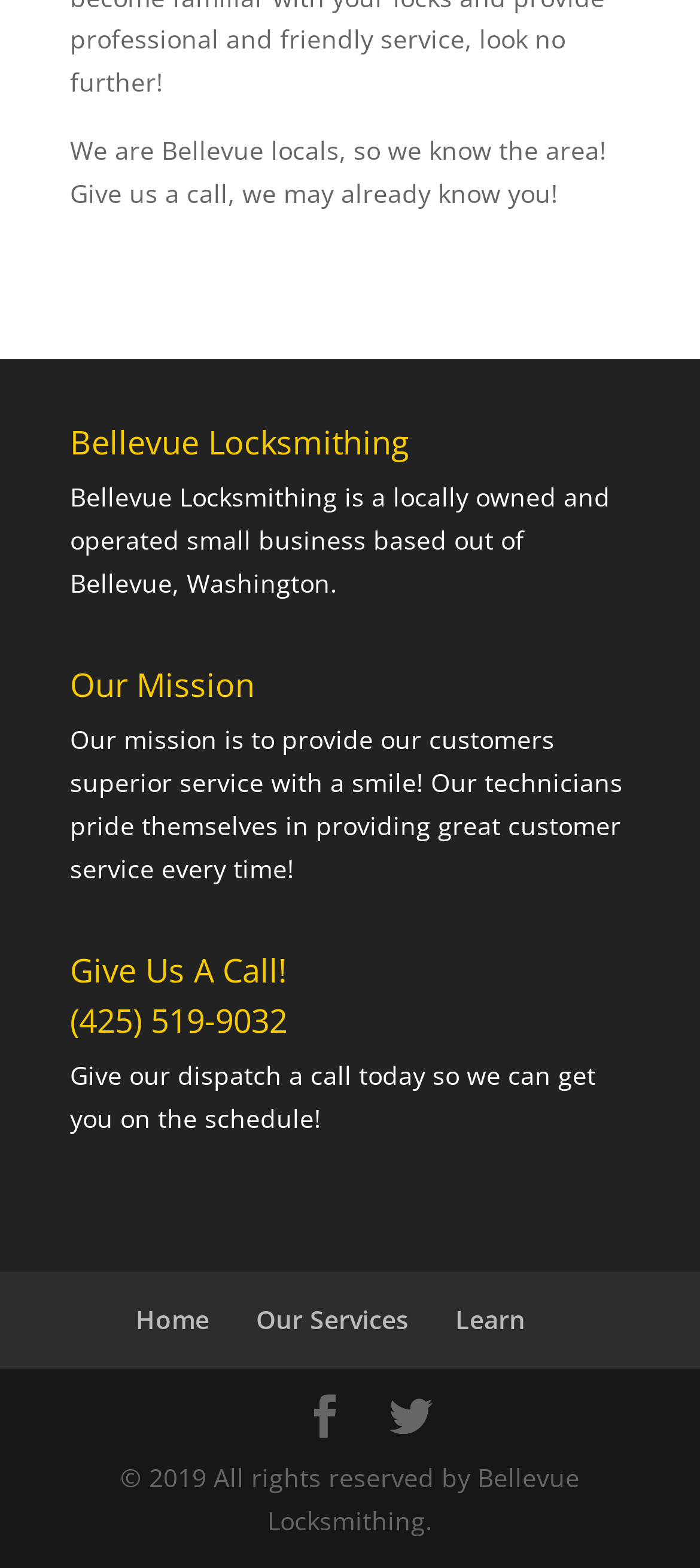How many navigation links are there?
Please answer the question with as much detail and depth as you can.

There are three navigation links: 'Home', 'Our Services', and 'Learn'. These links can be found at the bottom of the page with bounding box coordinates [0.194, 0.831, 0.299, 0.853], [0.365, 0.831, 0.583, 0.853], and [0.65, 0.831, 0.75, 0.853] respectively.